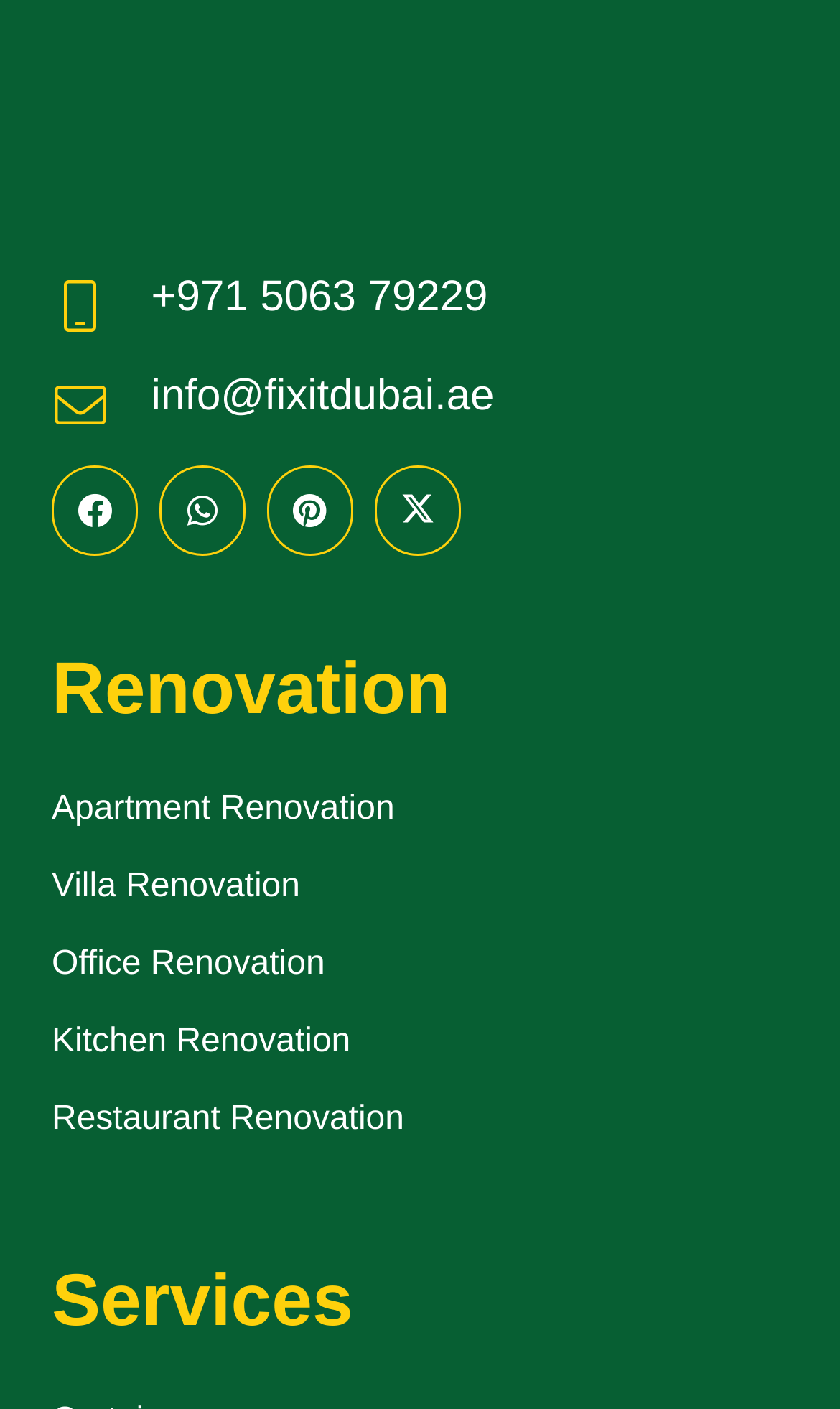Could you highlight the region that needs to be clicked to execute the instruction: "Check Restaurant Renovation services"?

[0.062, 0.781, 0.481, 0.807]